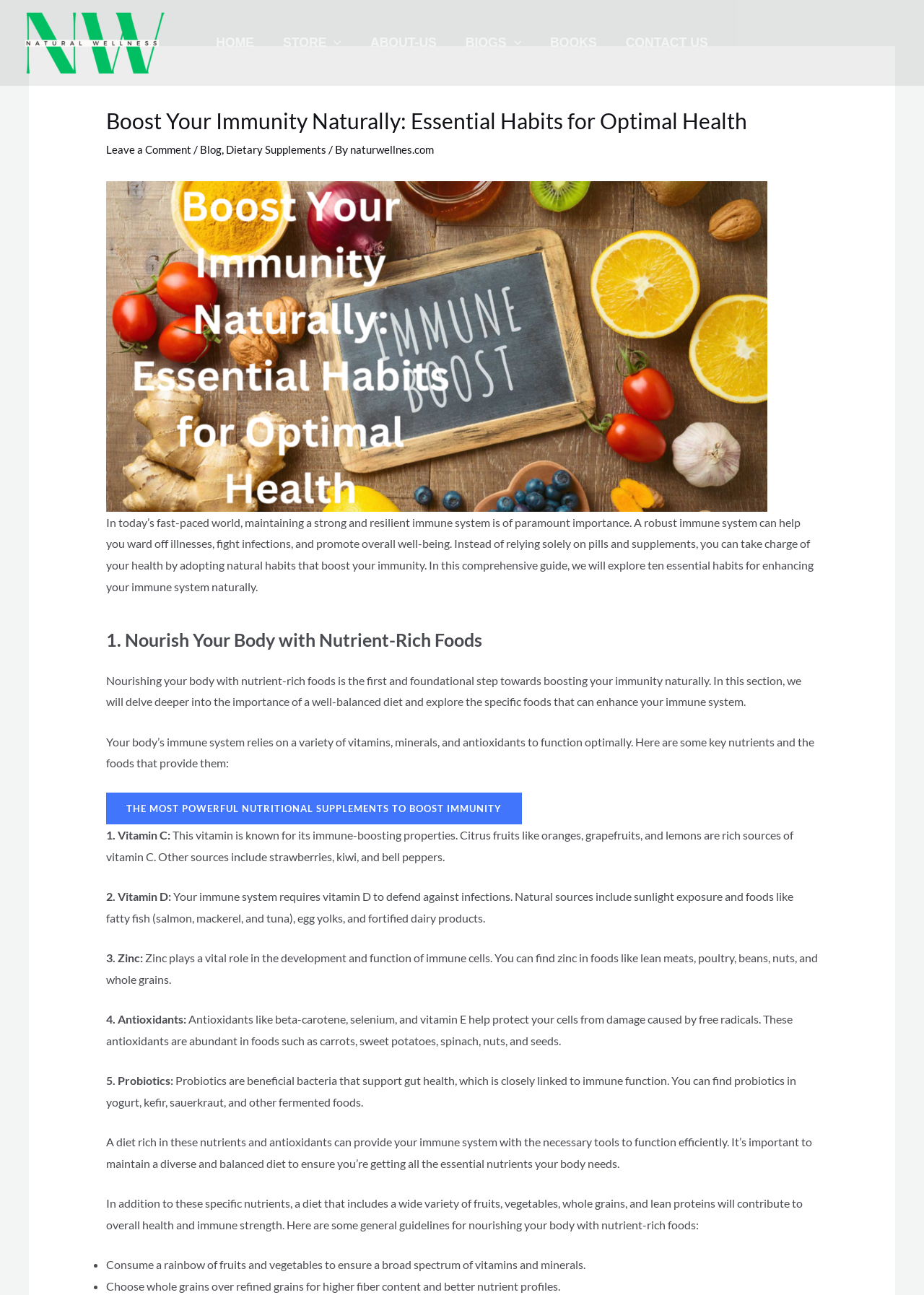Locate the bounding box coordinates of the element's region that should be clicked to carry out the following instruction: "Click on the CONTACT US link". The coordinates need to be four float numbers between 0 and 1, i.e., [left, top, right, bottom].

[0.654, 0.013, 0.77, 0.052]